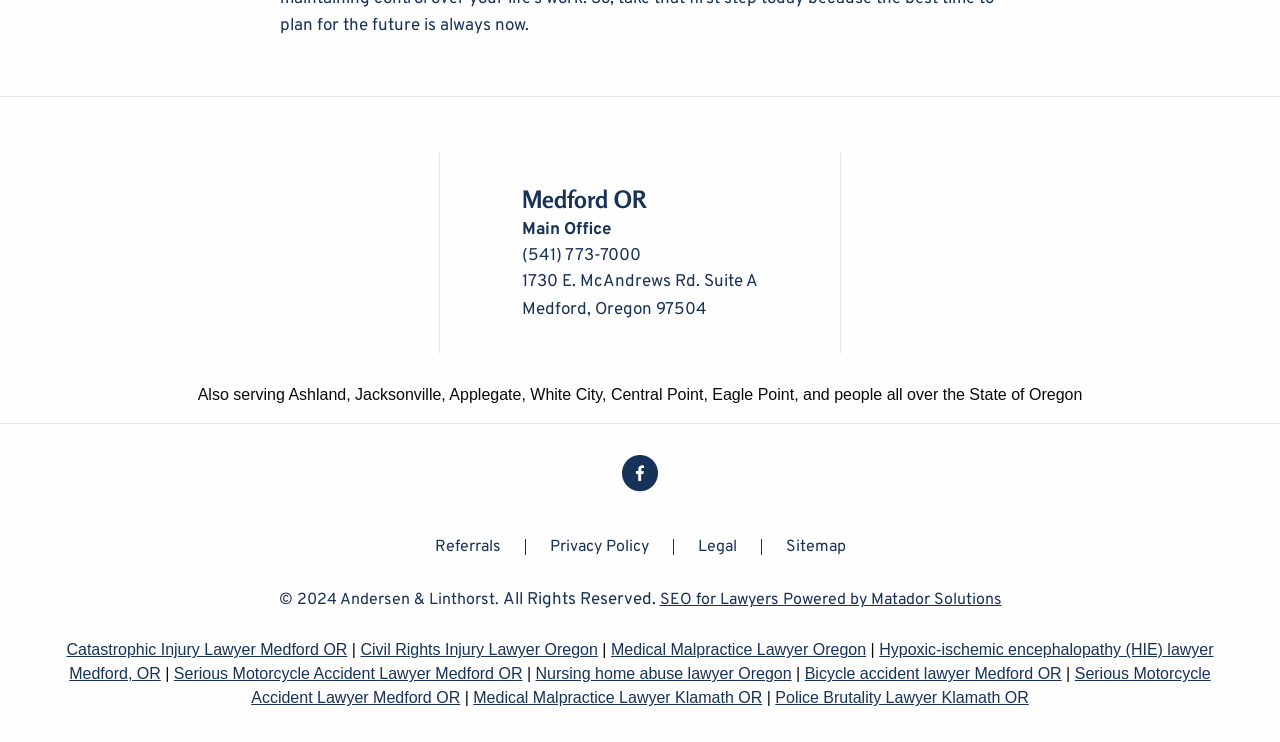Determine the bounding box coordinates for the area you should click to complete the following instruction: "Switch to dark mode".

None